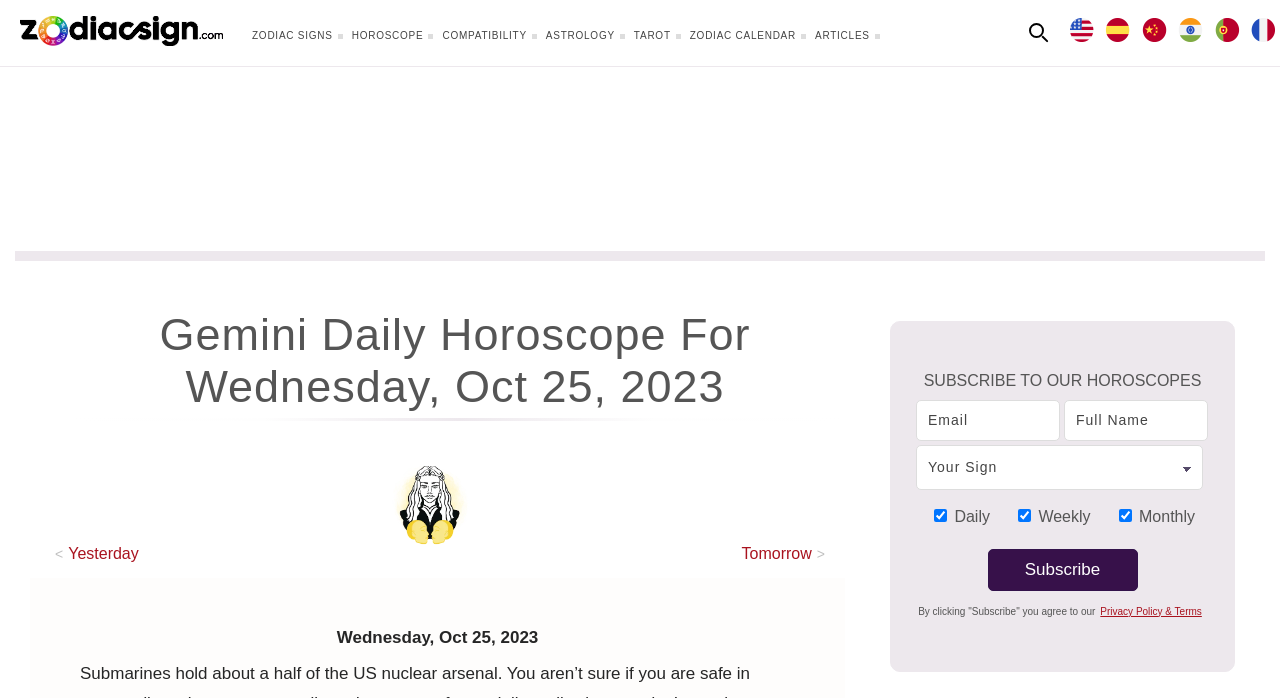Please specify the bounding box coordinates of the area that should be clicked to accomplish the following instruction: "Subscribe to horoscopes". The coordinates should consist of four float numbers between 0 and 1, i.e., [left, top, right, bottom].

[0.771, 0.786, 0.889, 0.846]